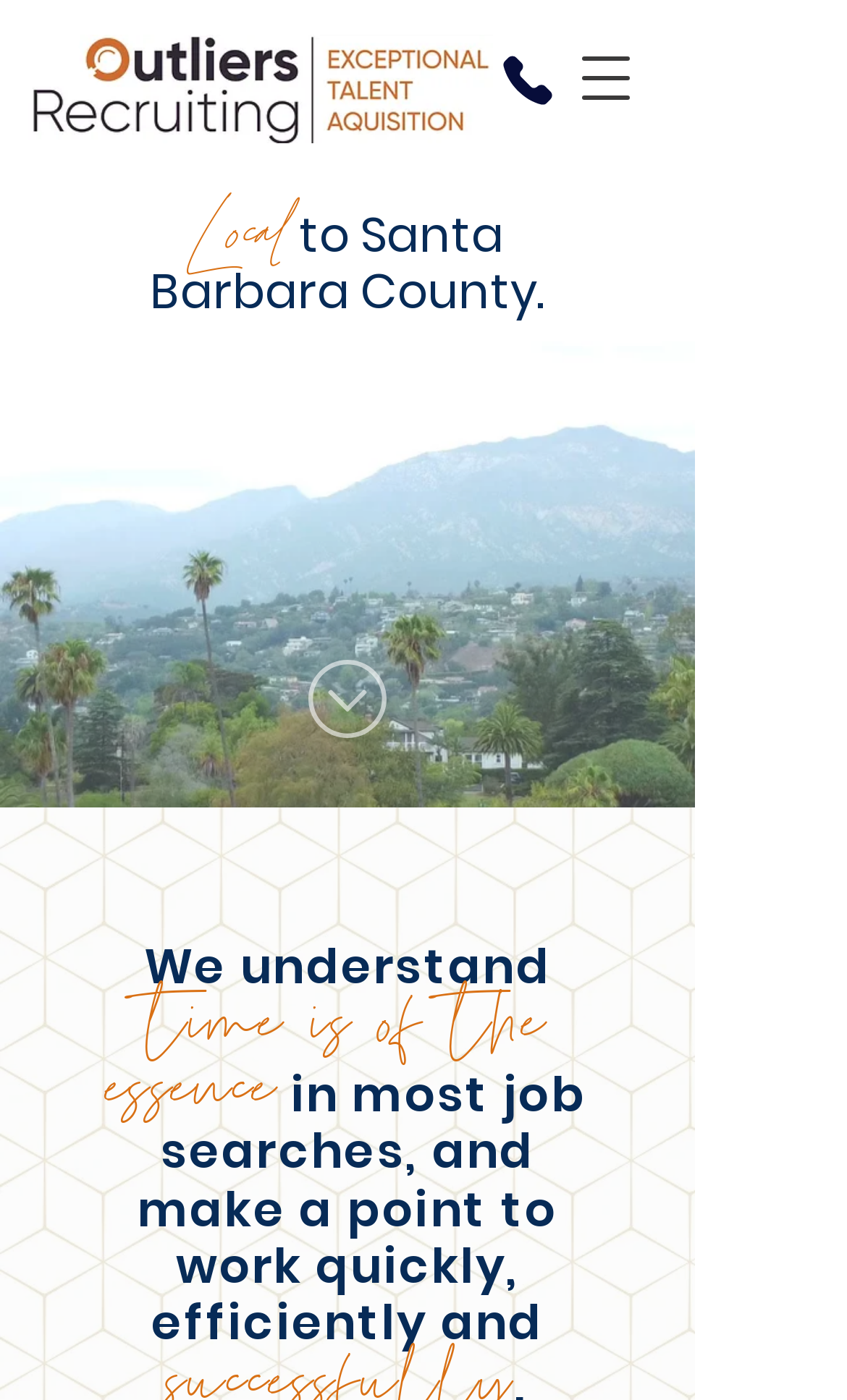Respond to the question below with a concise word or phrase:
What is the logo image filename?

outliers-logo.jpg